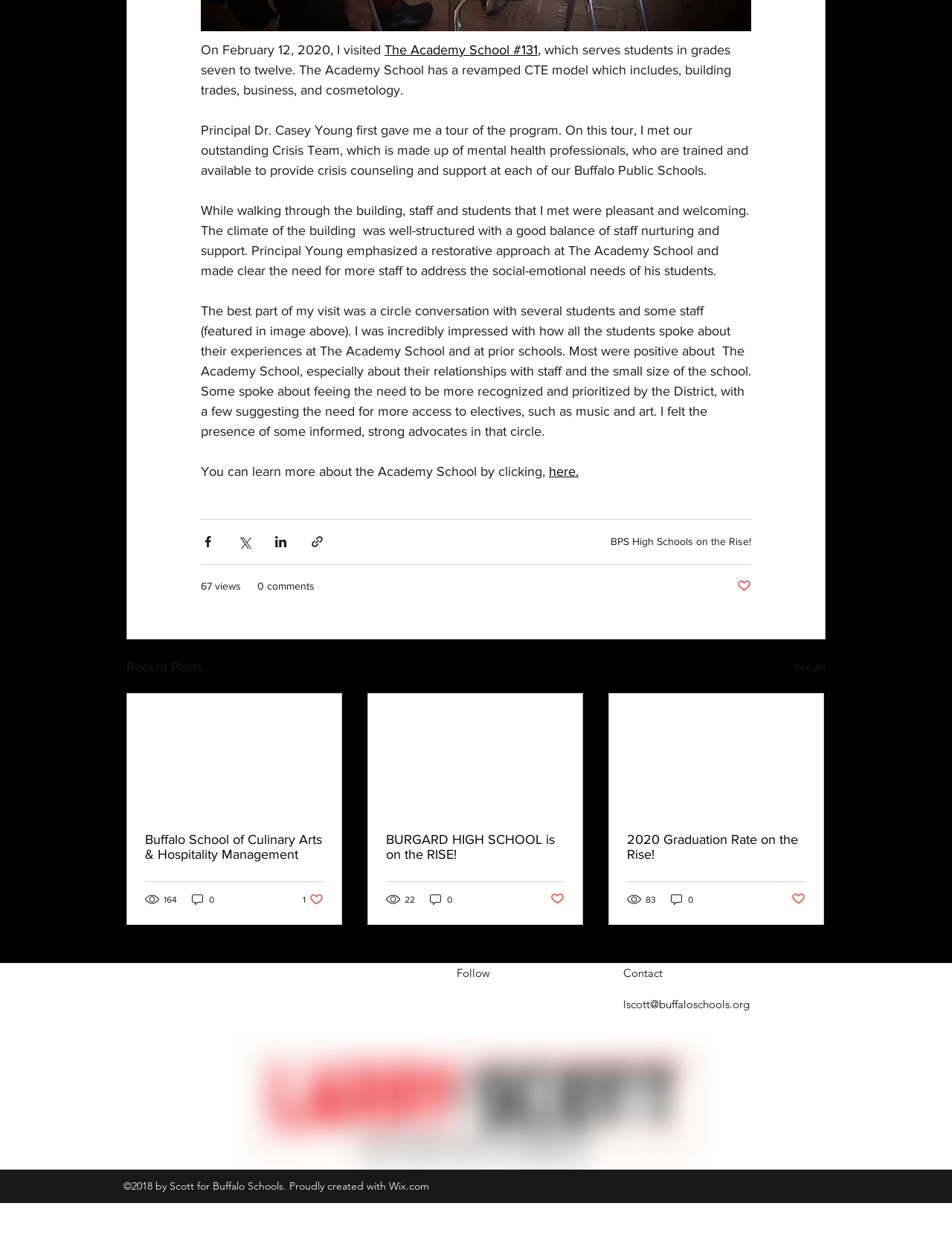Provide a brief response in the form of a single word or phrase:
What is the profession of Dr. Casey Young?

Principal